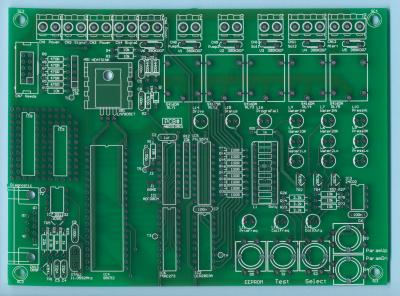What is the material of the substrate on the PCB?
Using the image as a reference, give a one-word or short phrase answer.

green